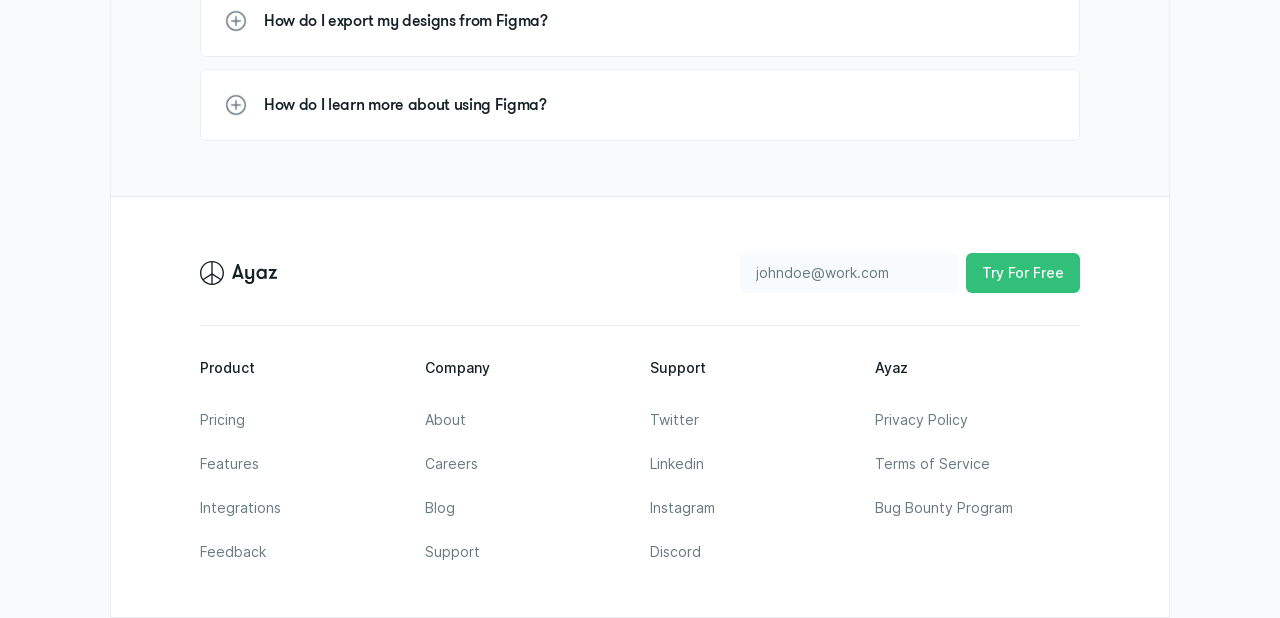Could you indicate the bounding box coordinates of the region to click in order to complete this instruction: "Click the 'Try For Free' button".

[0.755, 0.409, 0.844, 0.474]